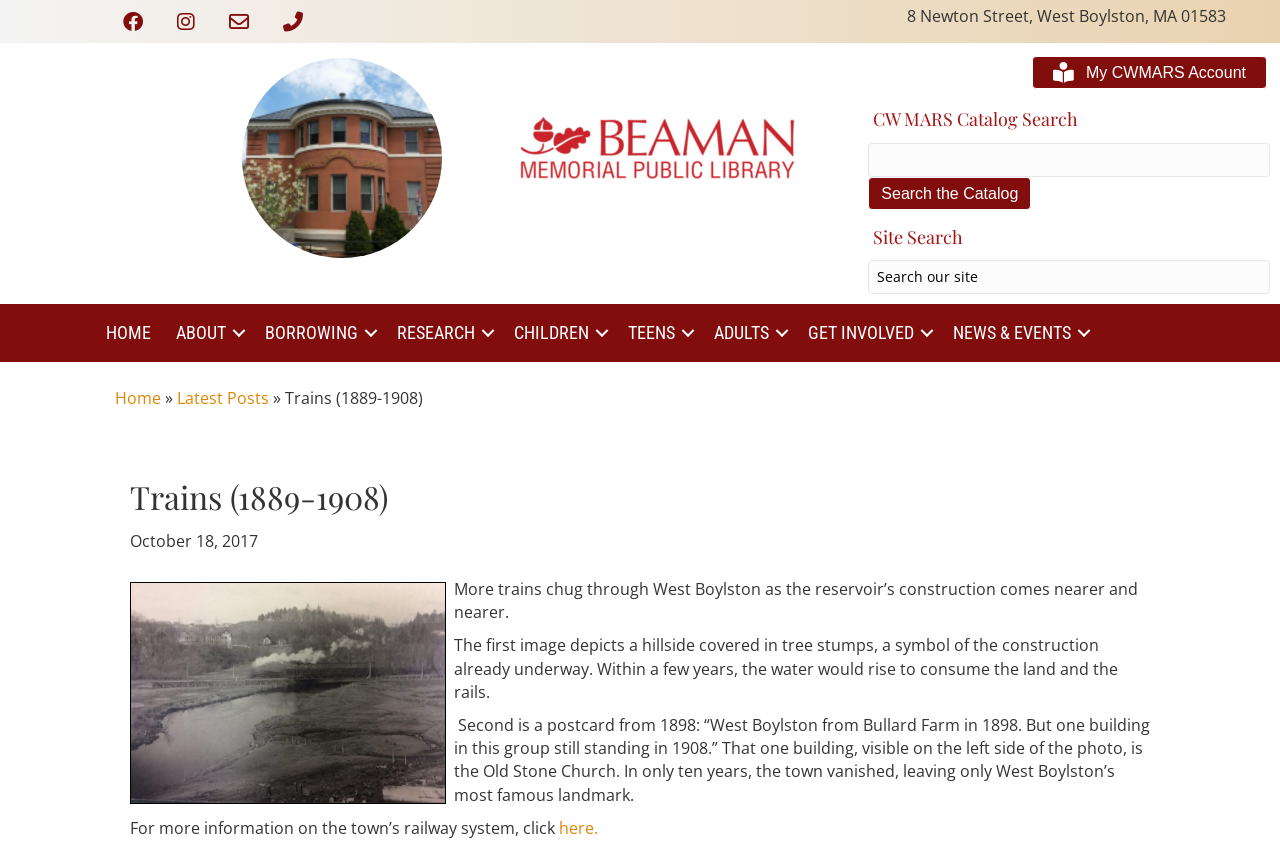Please provide a detailed answer to the question below by examining the image:
What is the purpose of the search box?

I inferred the purpose of the search box by reading the text next to it, which says 'Enter one or more terms to search for. Surrounding a term with quotes will limit result to only those that exactly match the term.' This suggests that the search box is used to search the catalog.